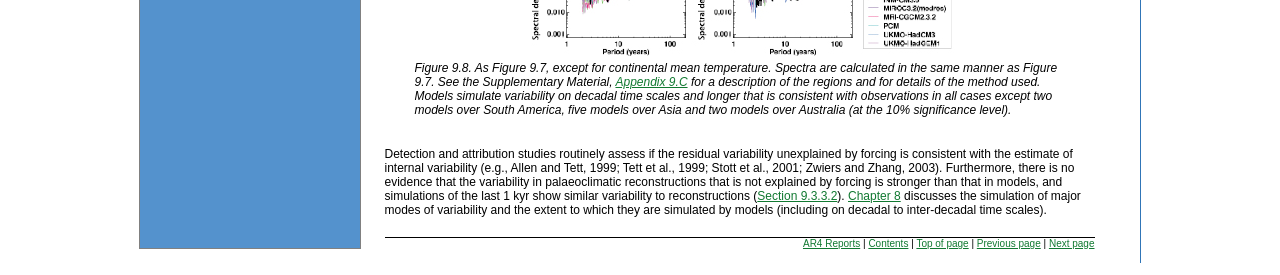Could you find the bounding box coordinates of the clickable area to complete this instruction: "Go to Chapter 8"?

[0.663, 0.687, 0.704, 0.738]